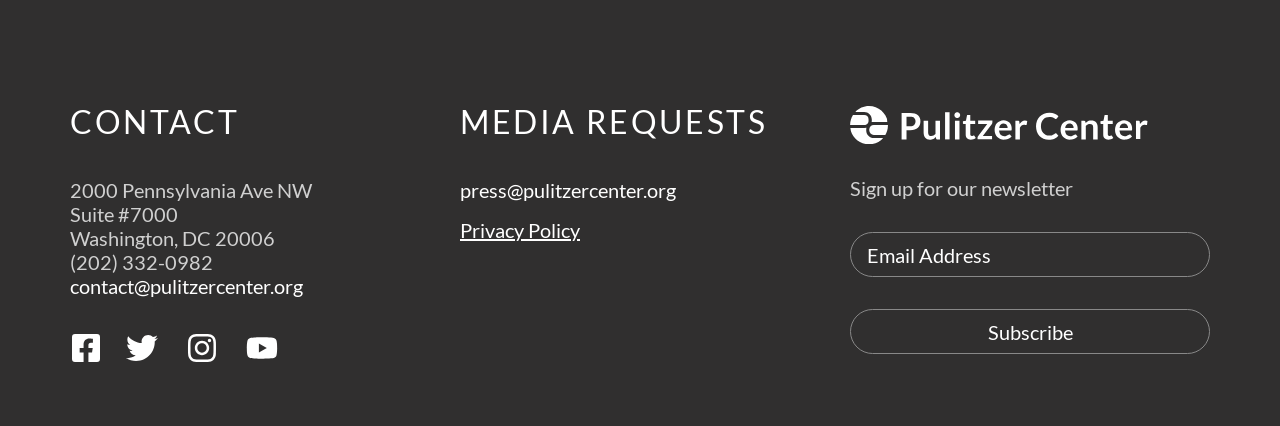Identify the bounding box coordinates for the element you need to click to achieve the following task: "Subscribe with email". Provide the bounding box coordinates as four float numbers between 0 and 1, in the form [left, top, right, bottom].

None